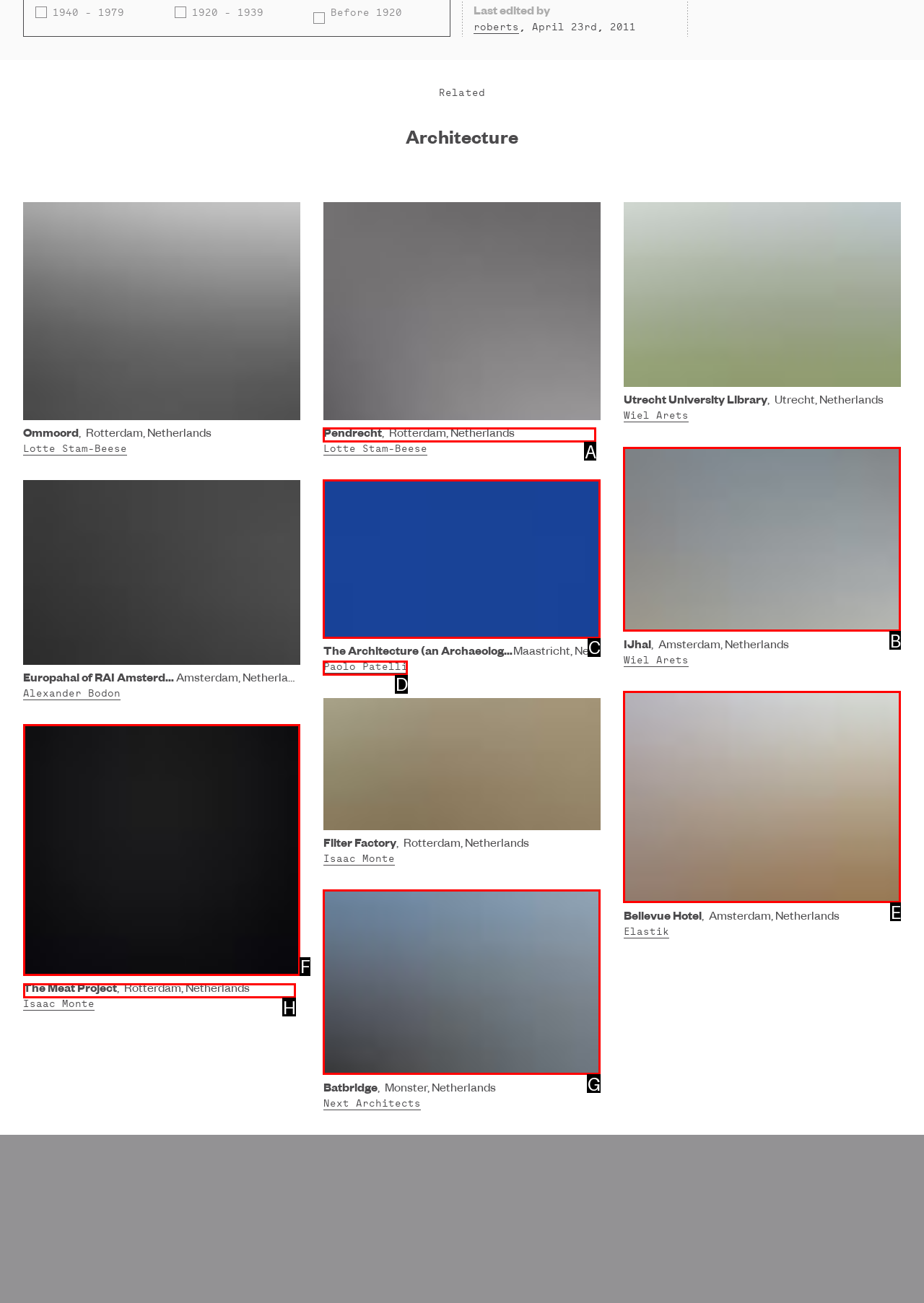Select the correct UI element to click for this task: view the article about The Meat Project, Rotterdam, Netherlands.
Answer using the letter from the provided options.

H